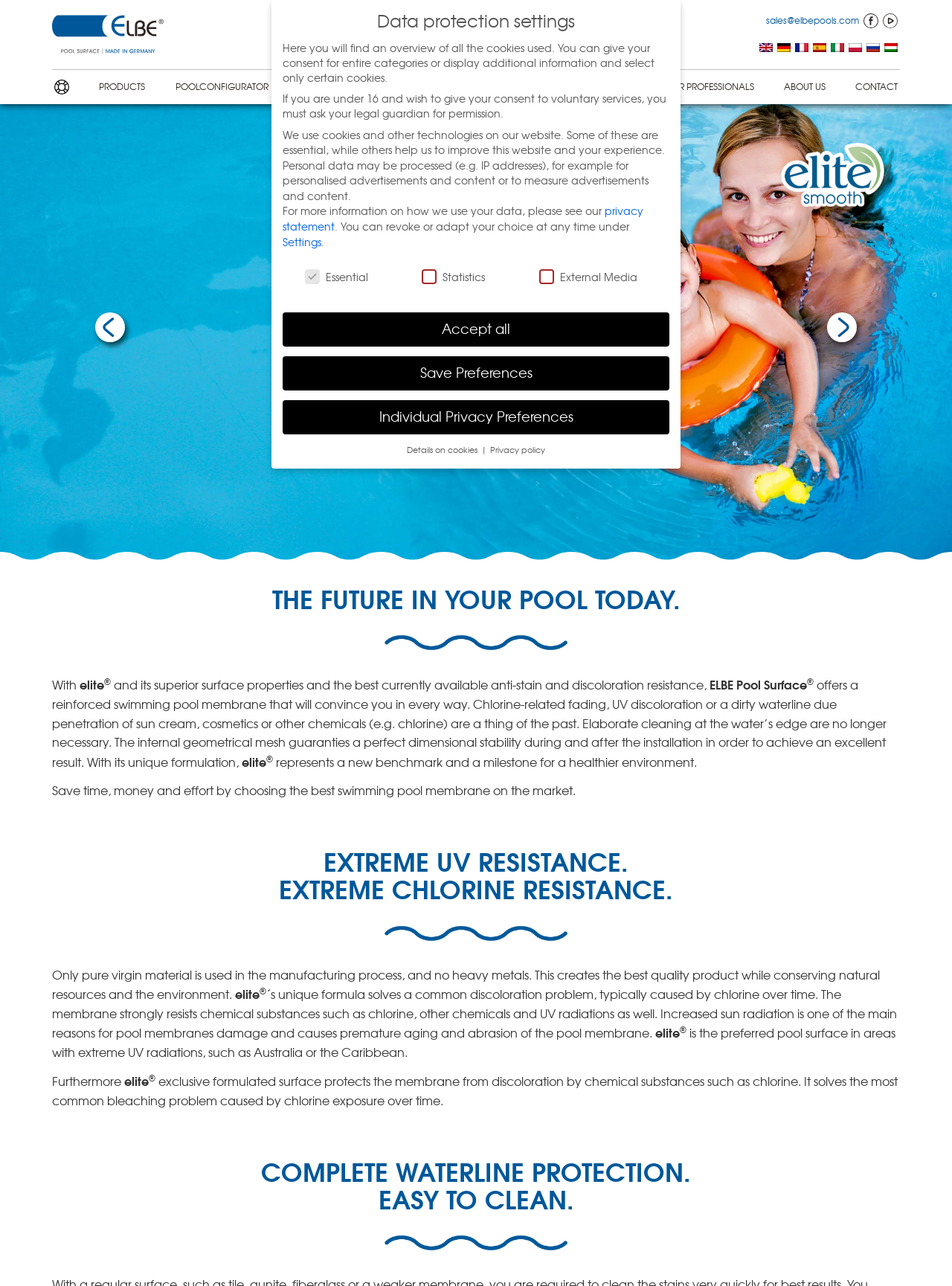Highlight the bounding box coordinates of the region I should click on to meet the following instruction: "Click the 'Next slide' button".

[0.869, 0.243, 0.9, 0.266]